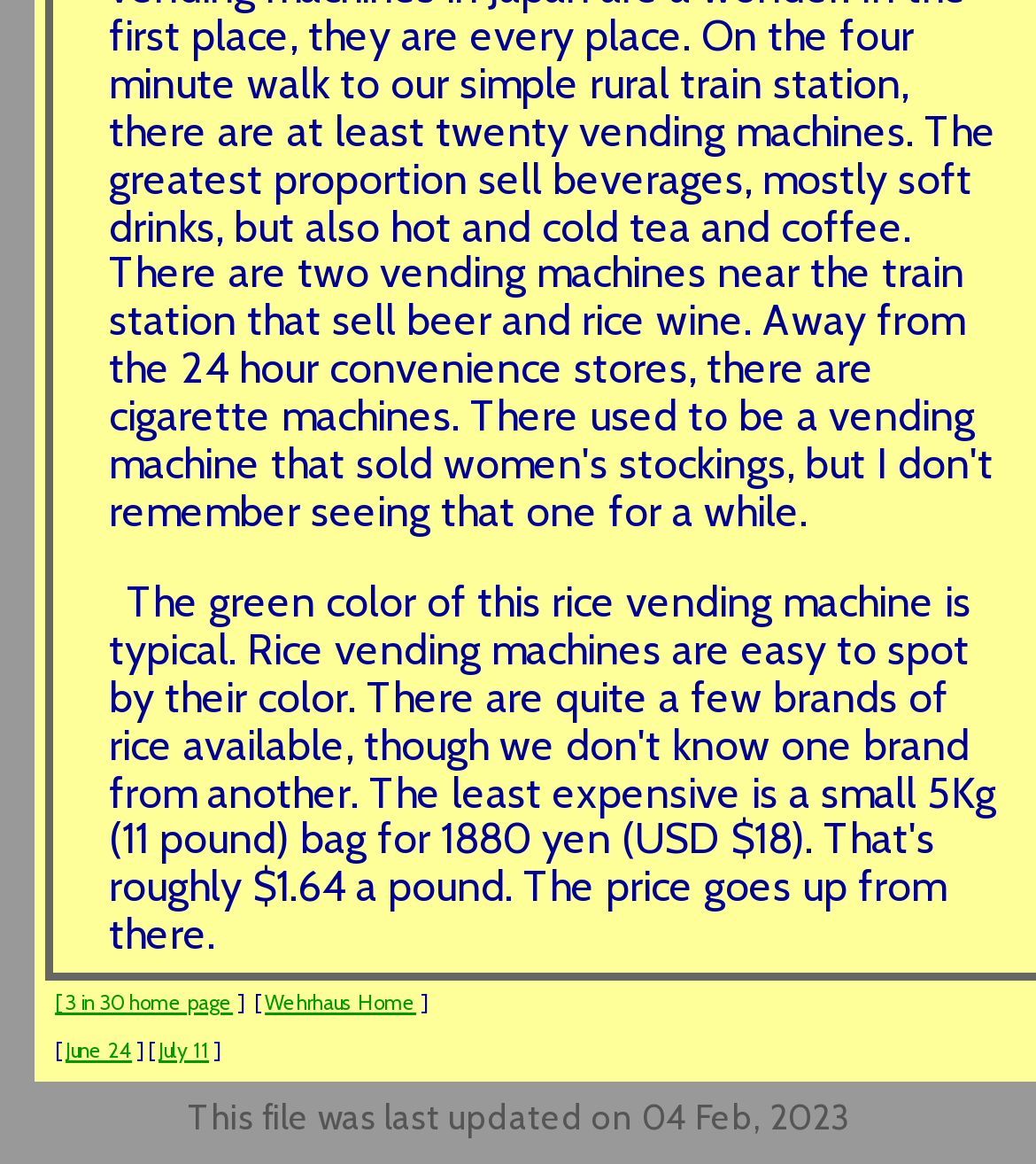Extract the bounding box of the UI element described as: "July 11".

[0.153, 0.89, 0.202, 0.913]